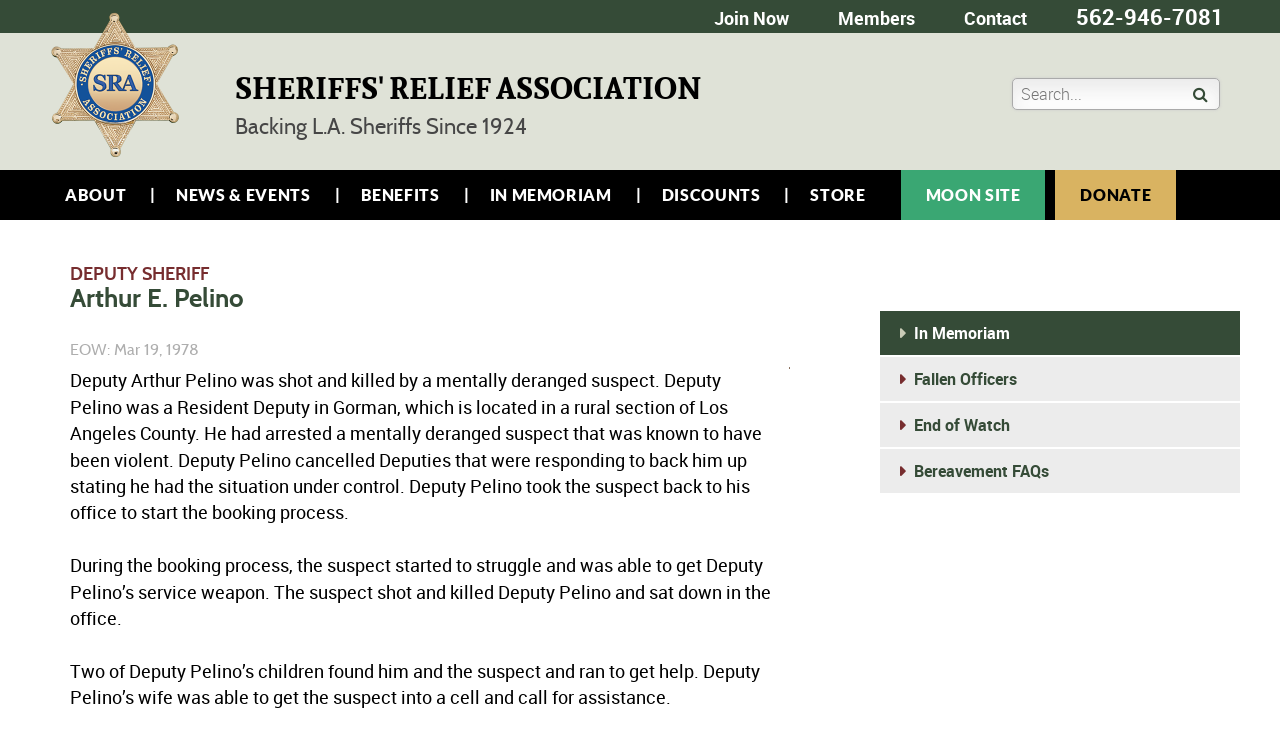Locate the bounding box coordinates of the element's region that should be clicked to carry out the following instruction: "Read about Deputy Sheriff Arthur E. Pelino". The coordinates need to be four float numbers between 0 and 1, i.e., [left, top, right, bottom].

[0.055, 0.361, 0.617, 0.427]